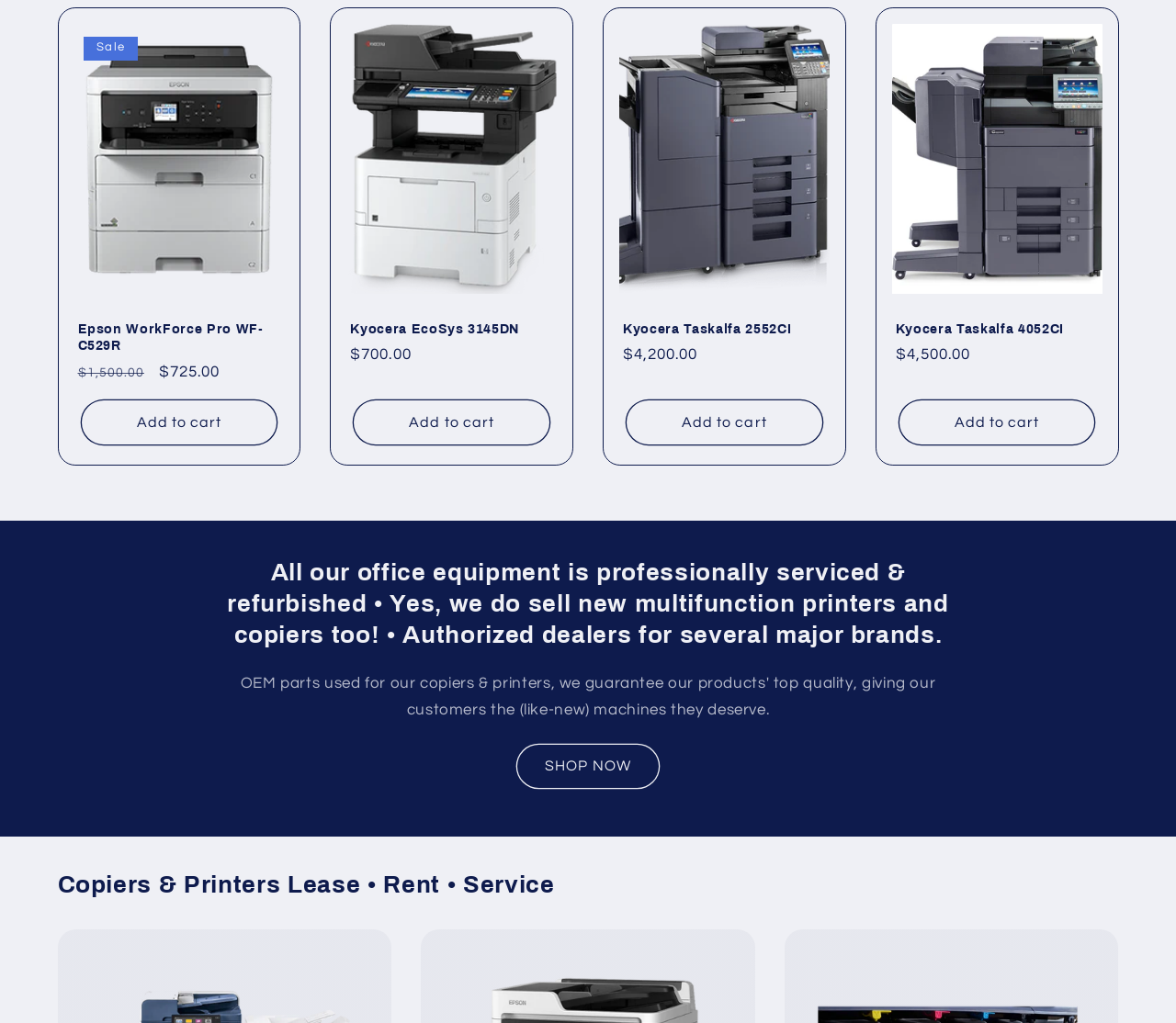Using the provided element description: "Kyocera Taskalfa 4052CI", determine the bounding box coordinates of the corresponding UI element in the screenshot.

[0.762, 0.313, 0.934, 0.33]